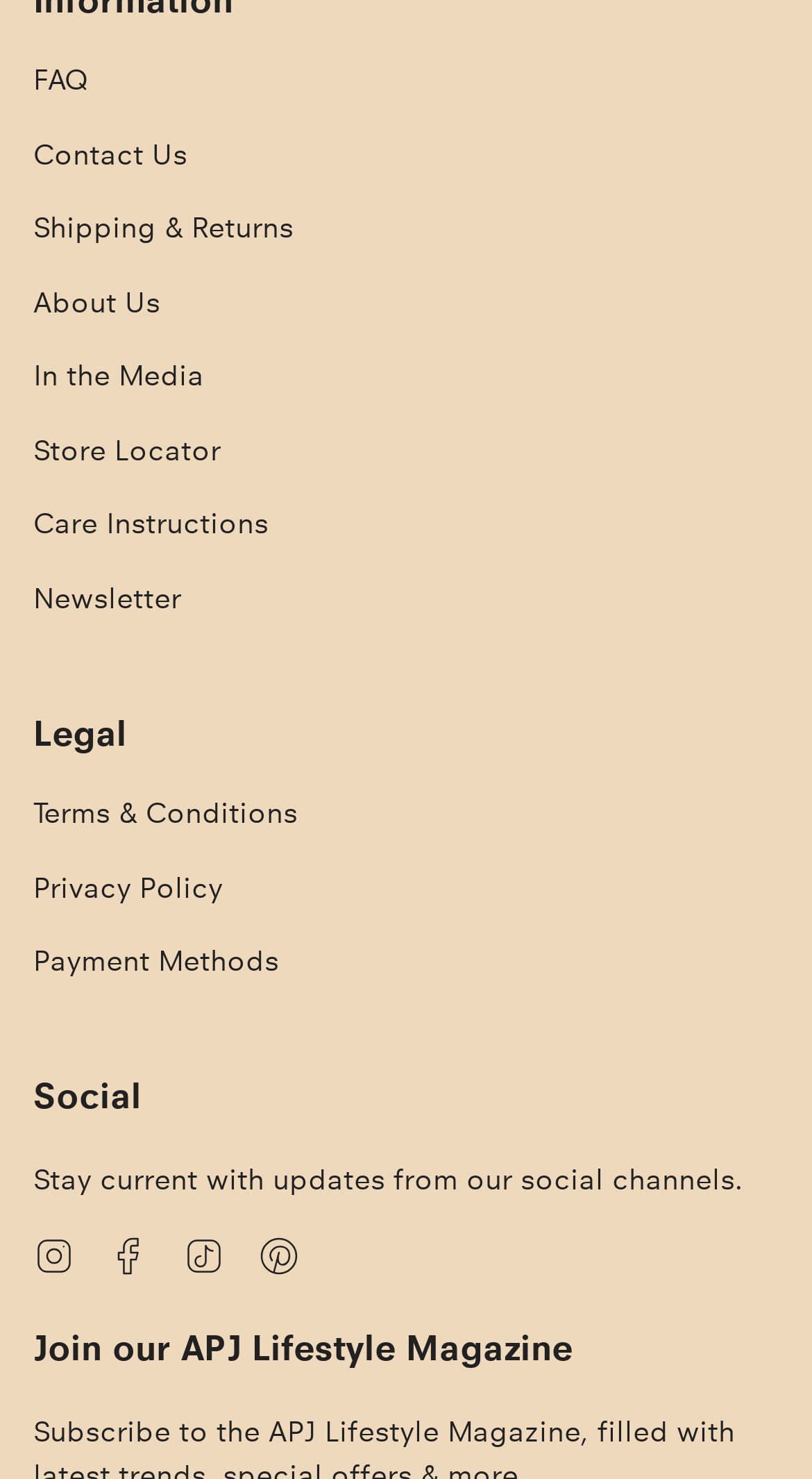Use a single word or phrase to answer the question: What is the first link in the top navigation menu?

FAQ